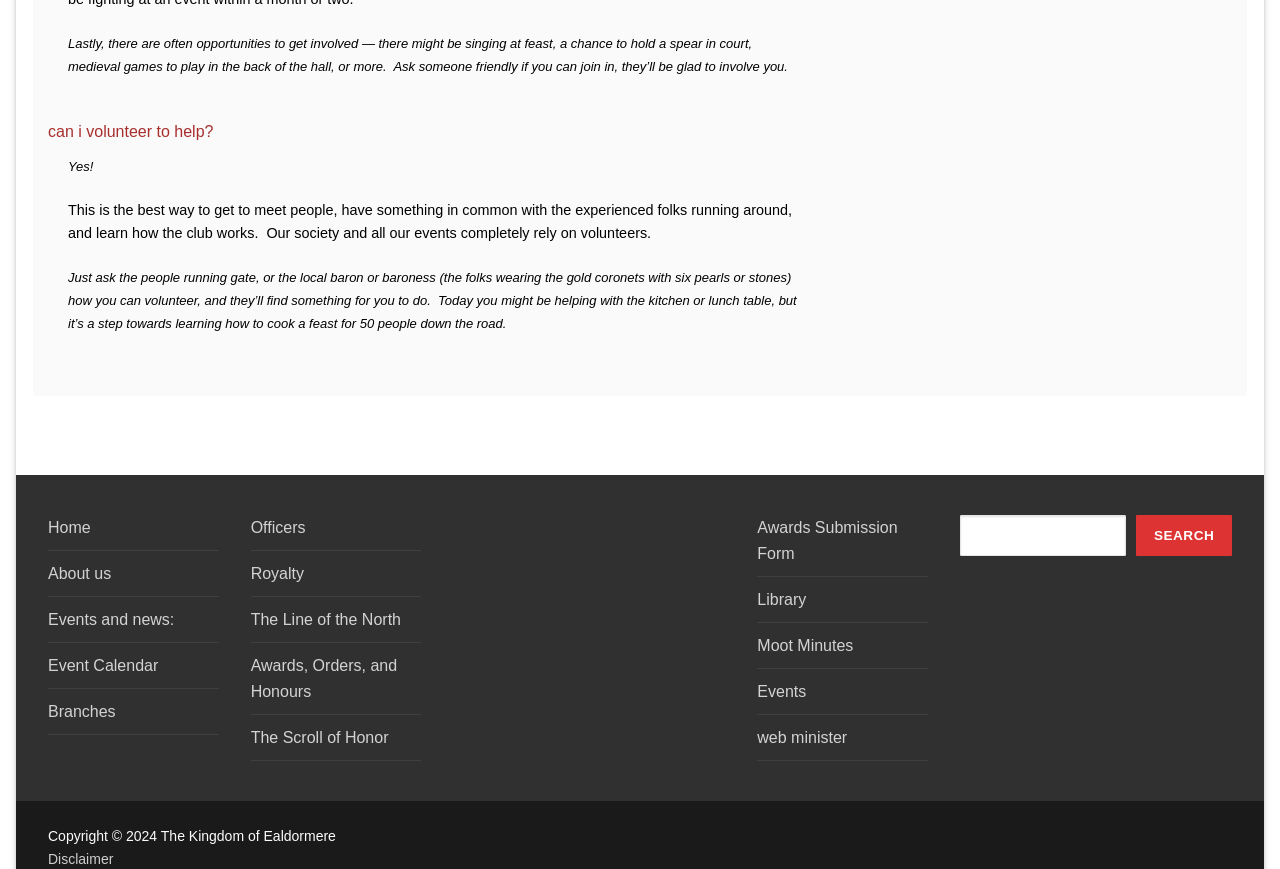Highlight the bounding box coordinates of the element that should be clicked to carry out the following instruction: "Search for something". The coordinates must be given as four float numbers ranging from 0 to 1, i.e., [left, top, right, bottom].

[0.75, 0.592, 0.962, 0.64]